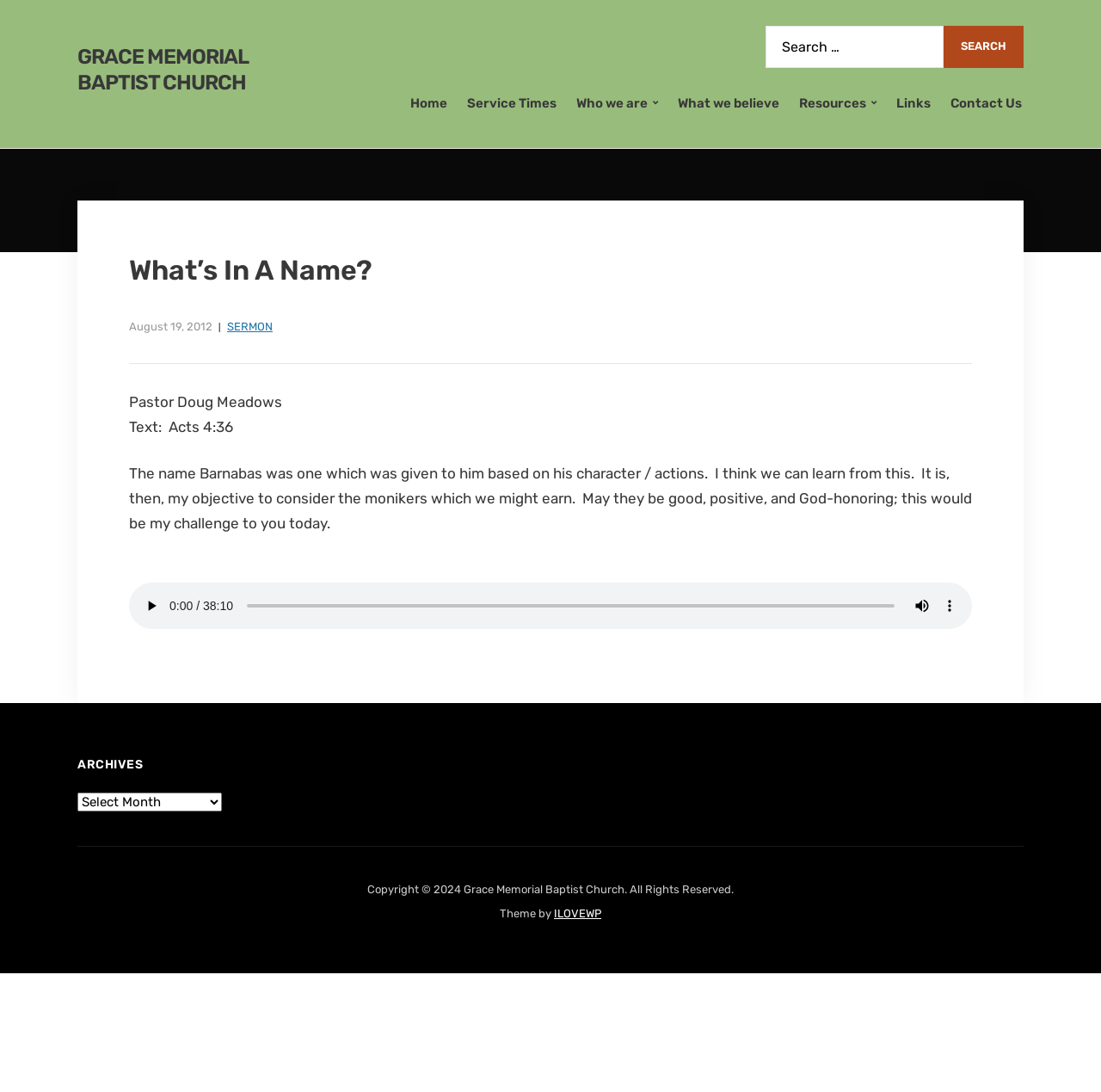Locate the bounding box coordinates of the element's region that should be clicked to carry out the following instruction: "Click the Skip to main content button". The coordinates need to be four float numbers between 0 and 1, i.e., [left, top, right, bottom].

None